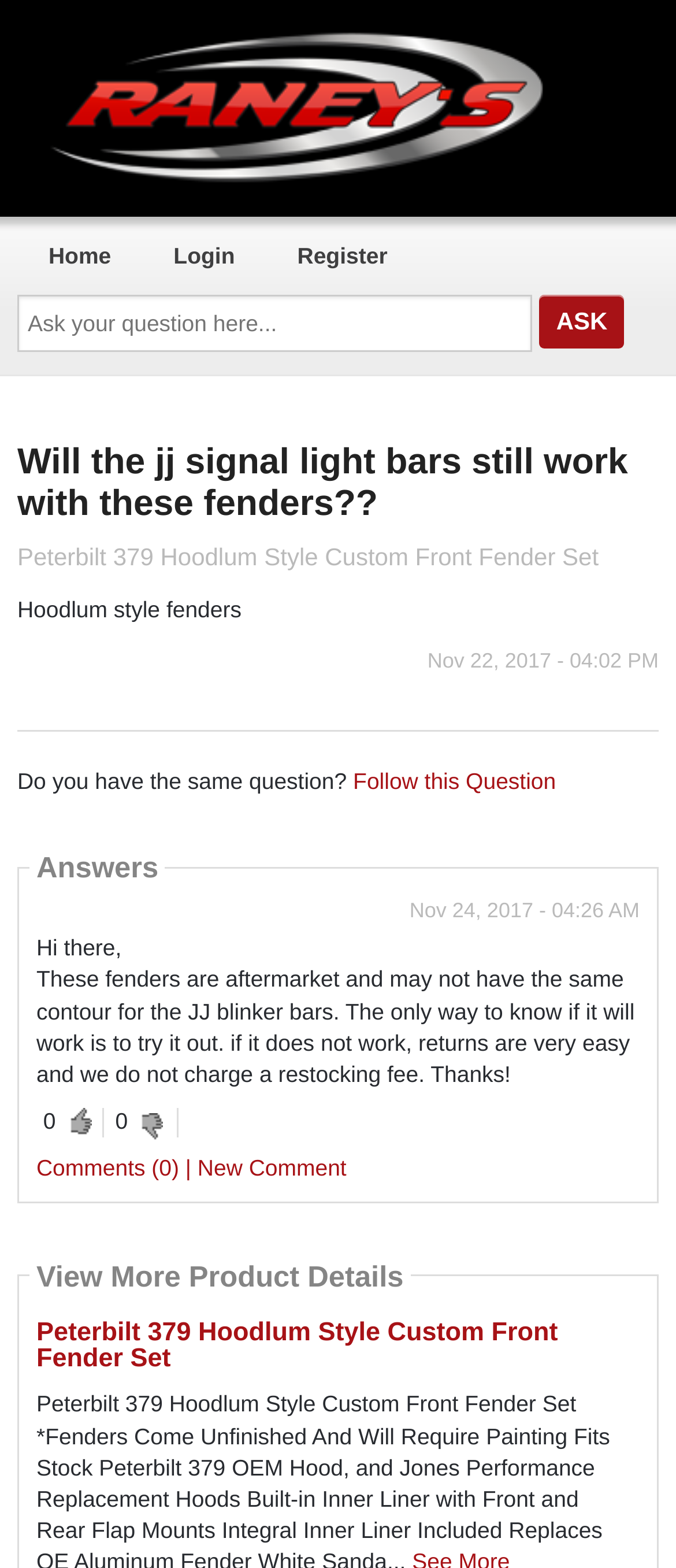What is the date of the question being asked?
Use the image to answer the question with a single word or phrase.

Nov 22, 2017 - 04:02 PM